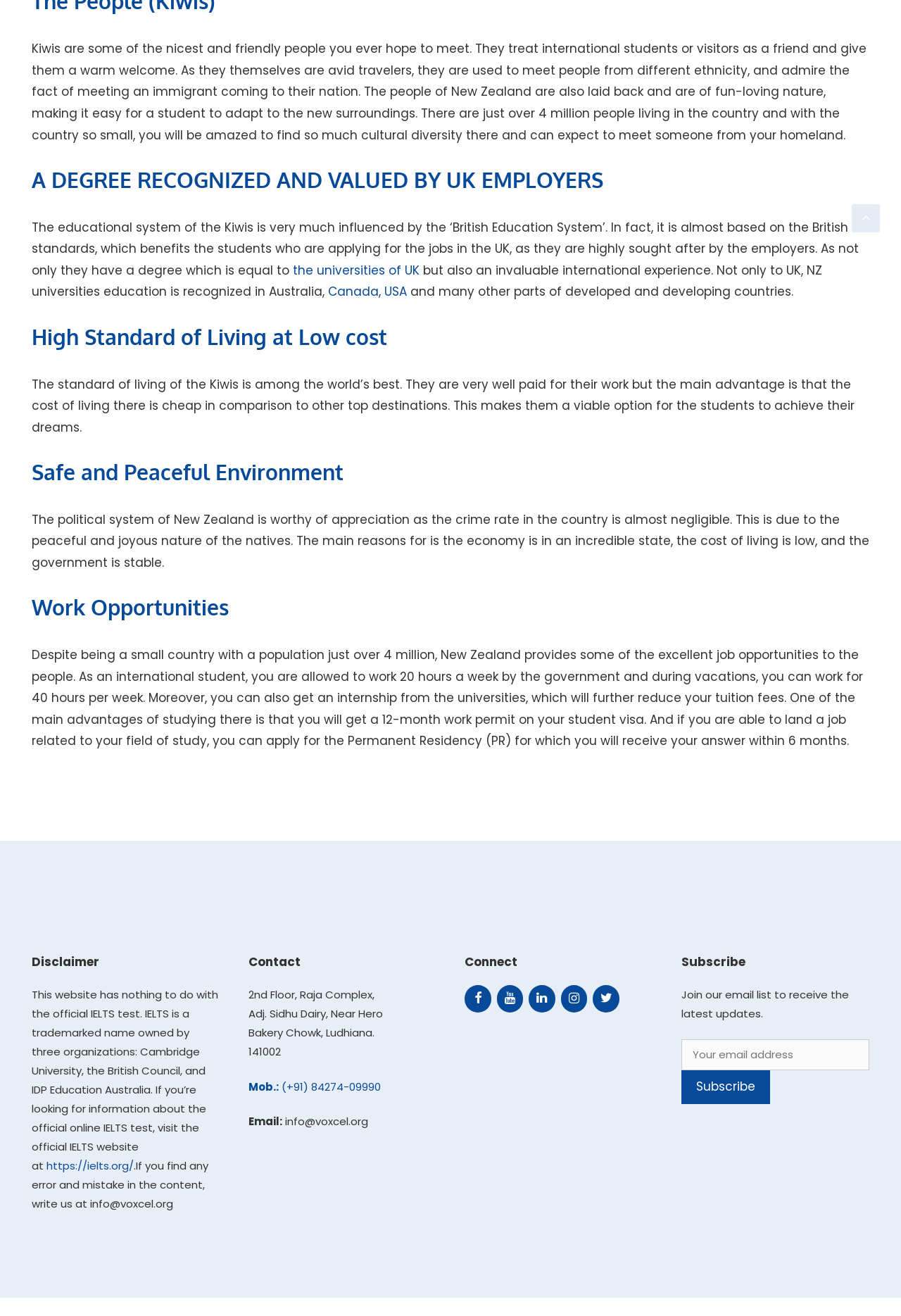Locate the bounding box coordinates of the element I should click to achieve the following instruction: "Scroll back to top".

[0.945, 0.155, 0.977, 0.177]